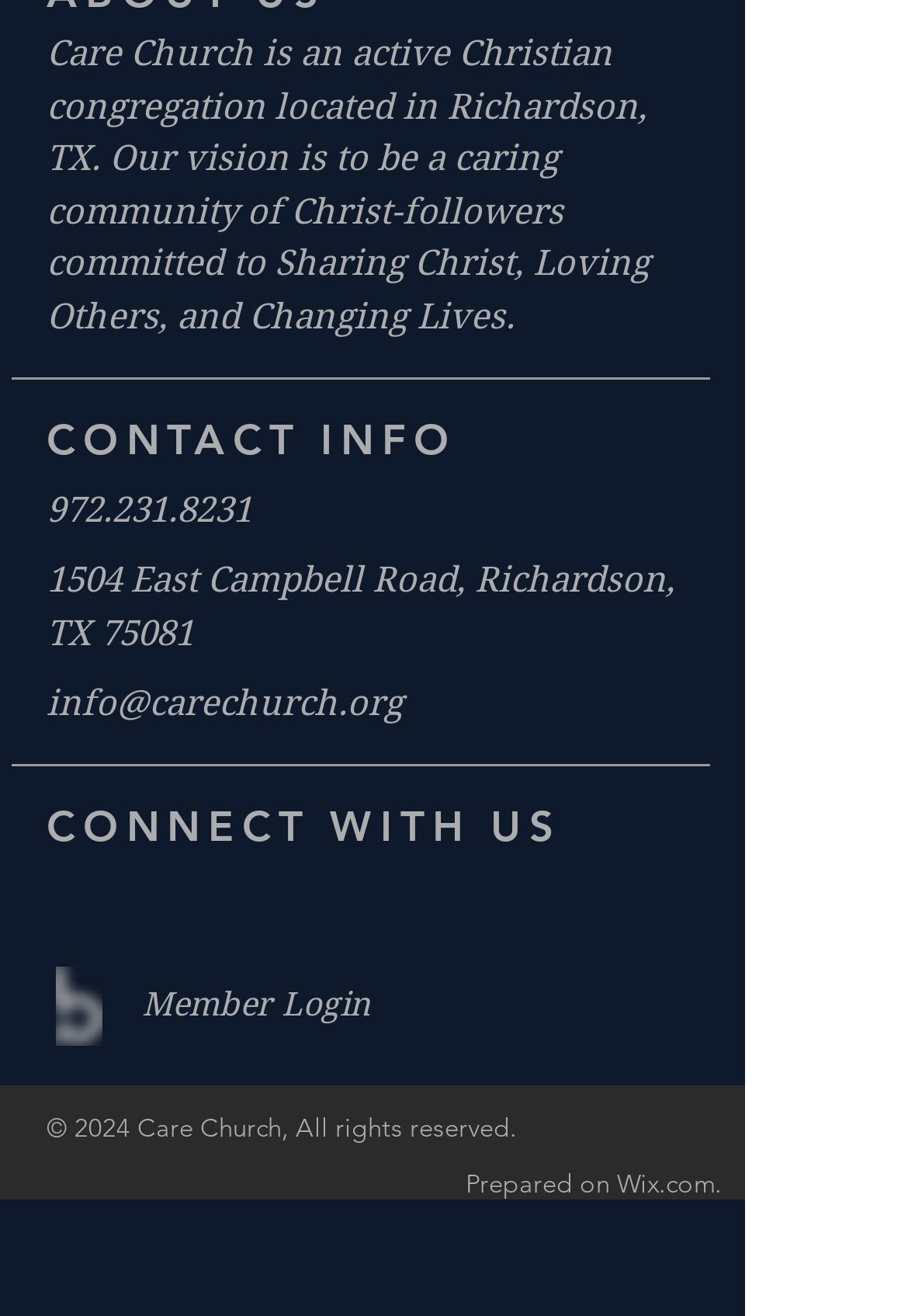Provide a short answer to the following question with just one word or phrase: What is the phone number of the church?

972.231.8231